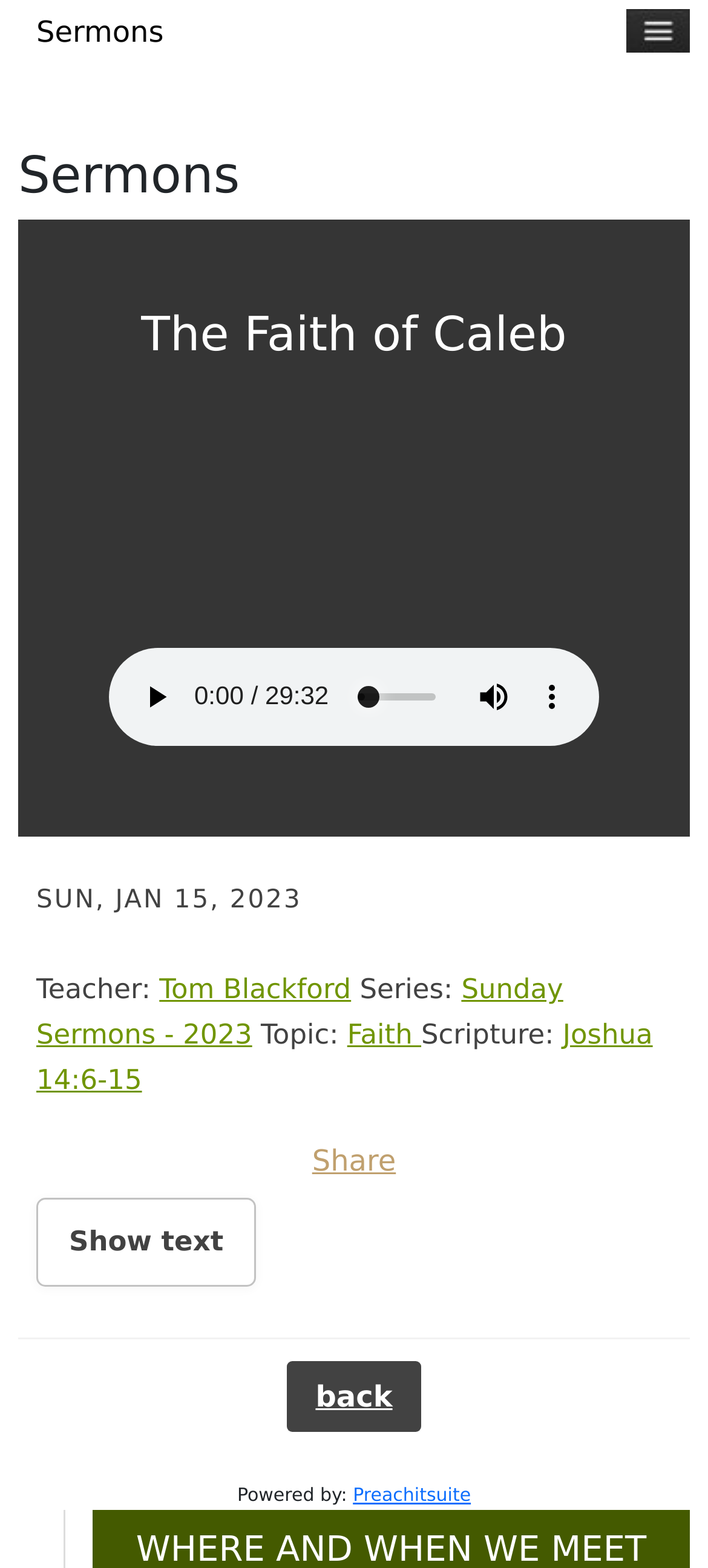Describe all the key features of the webpage in detail.

This webpage appears to be a sermon webpage, with the title "The Faith of Caleb" by Tom Blackford. At the top, there is a main heading "Sermons" and a subheading "The Faith of Caleb". Below the title, there is an audio player with a play button, an audio time scrubber, a mute button, and a button to show more media controls. 

To the right of the audio player, there is a section displaying information about the sermon, including the date "SUN, JAN 15, 2023", the teacher's name "Tom Blackford", the series "Sunday Sermons - 2023", the topic "Faith", and the scripture "Joshua 14:6-15". 

Below this section, there is a link to share the sermon. Further down, there is a button to show the sermon text. At the bottom of the page, there are links to go back and a note indicating that the page is powered by Preachitsuite. There is also a small heading "Sermons" at the very top of the page, which seems to be a duplicate of the main heading.